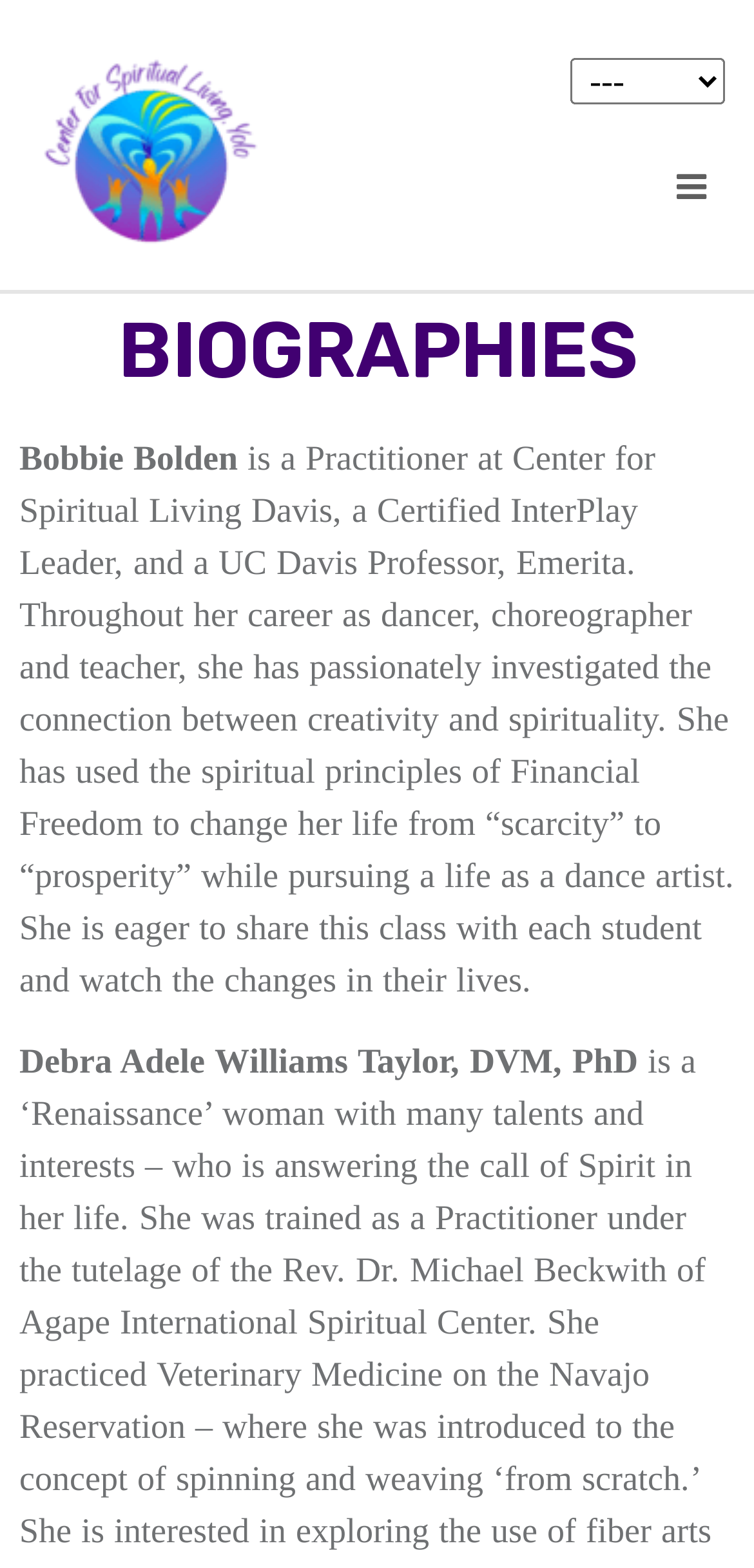Provide the bounding box coordinates in the format (top-left x, top-left y, bottom-right x, bottom-right y). All values are floating point numbers between 0 and 1. Determine the bounding box coordinate of the UI element described as: parent_node: ---

[0.897, 0.104, 0.936, 0.137]